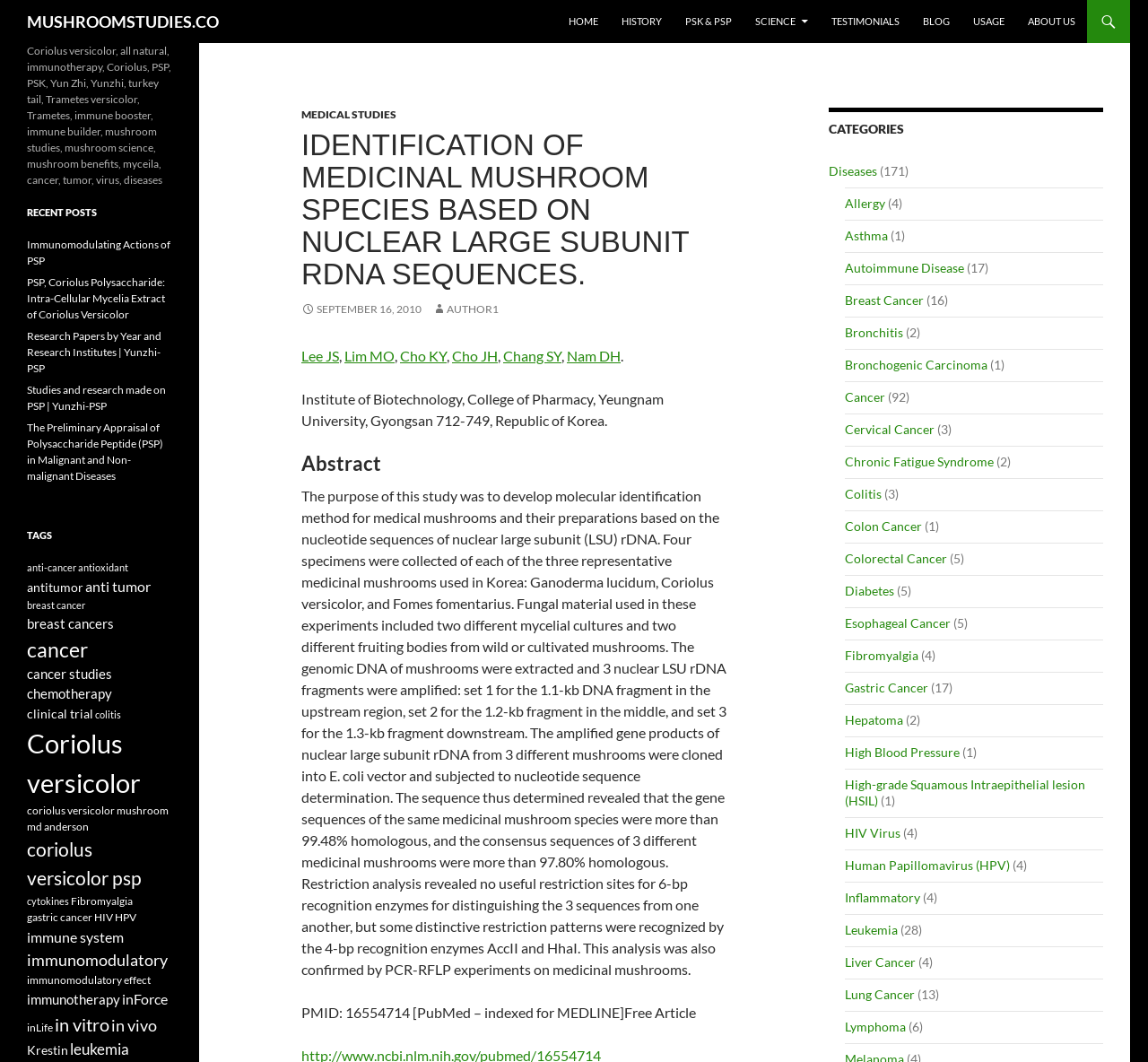Using the webpage screenshot, find the UI element described by name="s" placeholder="Search this article". Provide the bounding box coordinates in the format (top-left x, top-left y, bottom-right x, bottom-right y), ensuring all values are floating point numbers between 0 and 1.

None